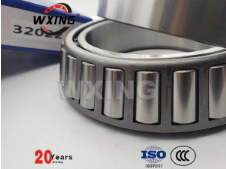Answer the question with a brief word or phrase:
How many years of experience is emphasized by the company?

20 years